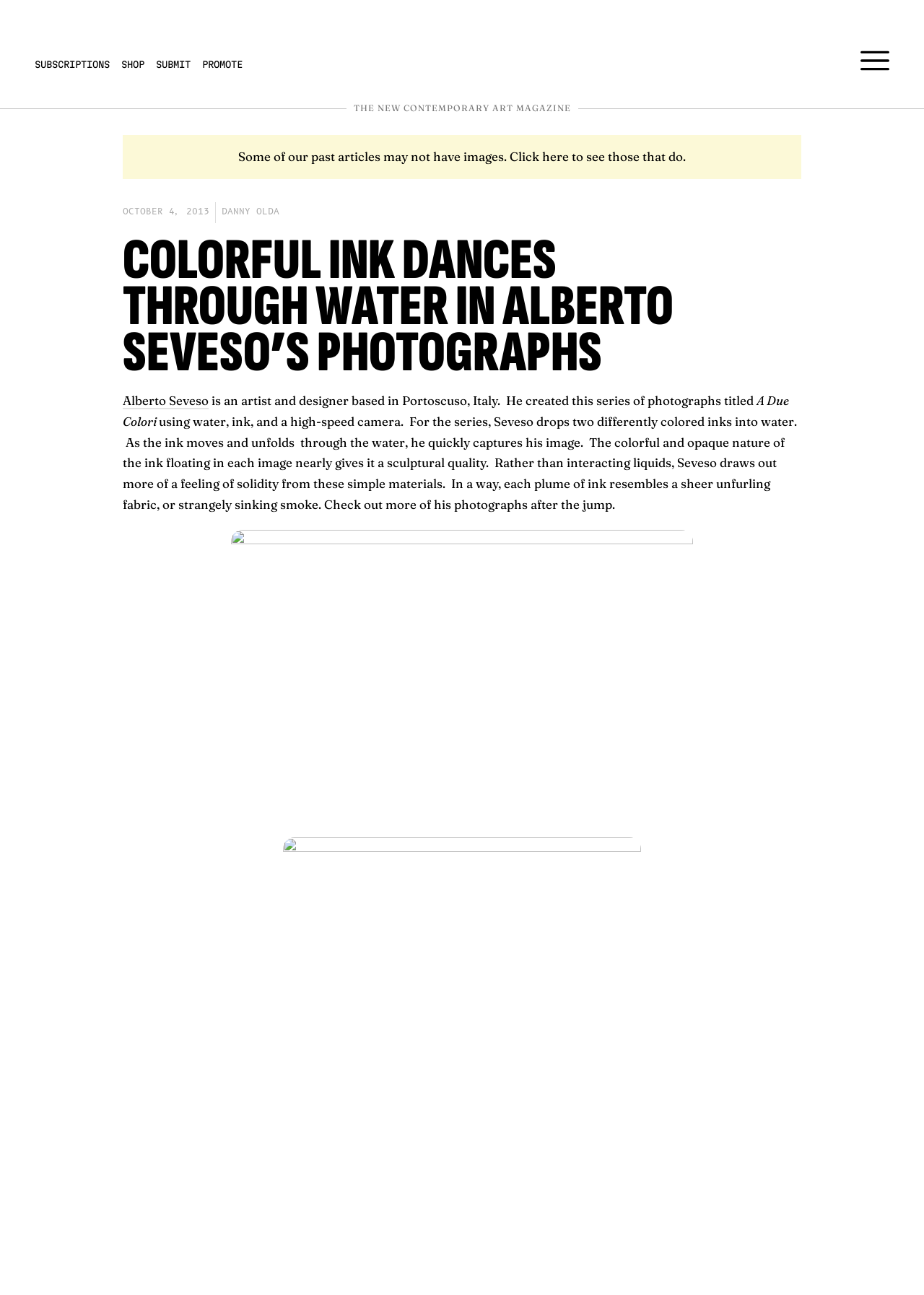What is used to capture the images? Look at the image and give a one-word or short phrase answer.

High-speed camera